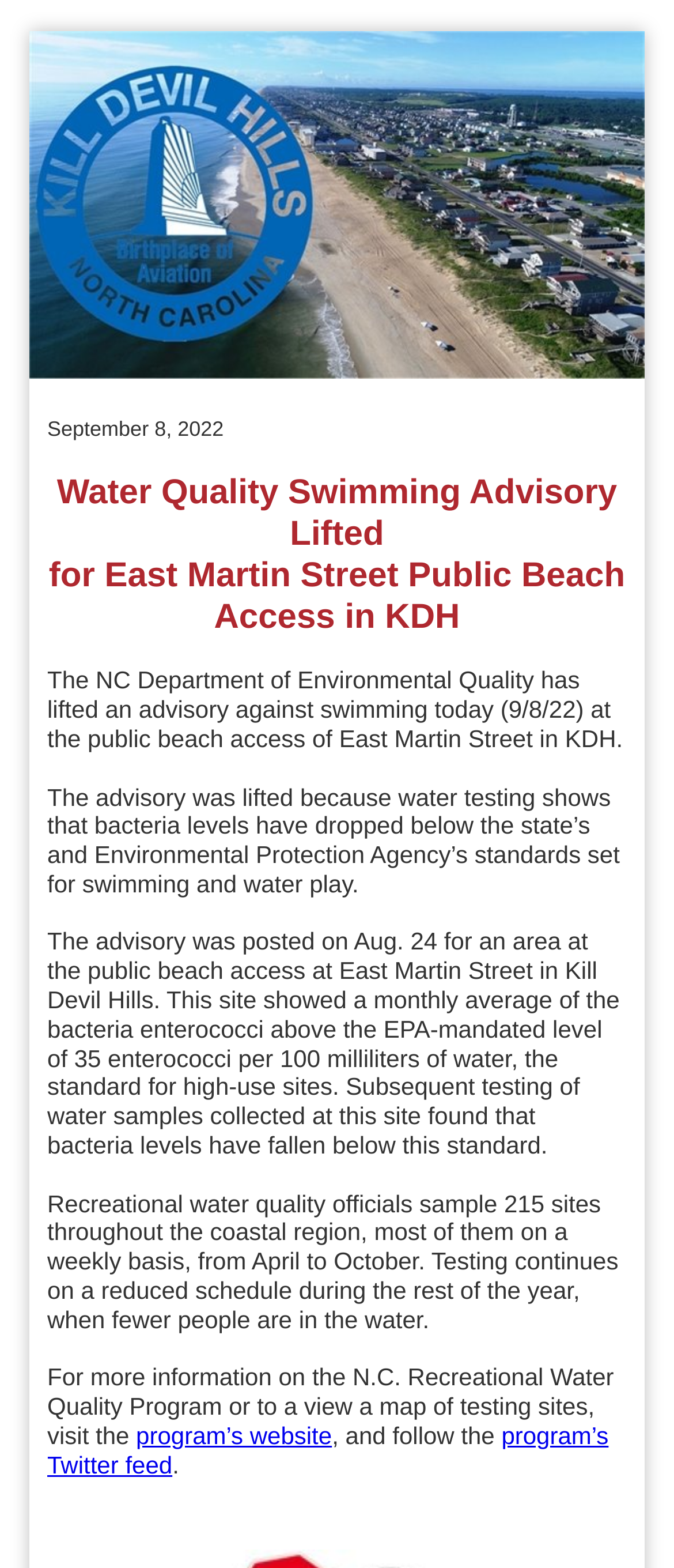Explain in detail what you observe on this webpage.

The webpage is about the Town of Kill Devil Hills Update, specifically the lifting of a swimming advisory. At the top of the page, there is a logo image of the Town of Kill Devil Hills, taking up most of the width of the page. Below the logo, there is a heading that reads "Water Quality Swimming Advisory Lifted for East Martin Street Public Beach Access in KDH". 

Under the heading, there are several paragraphs of text that provide detailed information about the lifted advisory. The text explains that the advisory was lifted because water testing showed that bacteria levels have dropped below the state's and Environmental Protection Agency's standards for swimming and water play. It also mentions that the advisory was posted on August 24 for an area at the public beach access at East Martin Street in Kill Devil Hills, and that subsequent testing found that bacteria levels have fallen below the standard.

Further down the page, there is information about recreational water quality officials sampling 215 sites throughout the coastal region, and how testing continues on a reduced schedule during the rest of the year. The page also provides a link to the N.C. Recreational Water Quality Program's website and Twitter feed for more information.